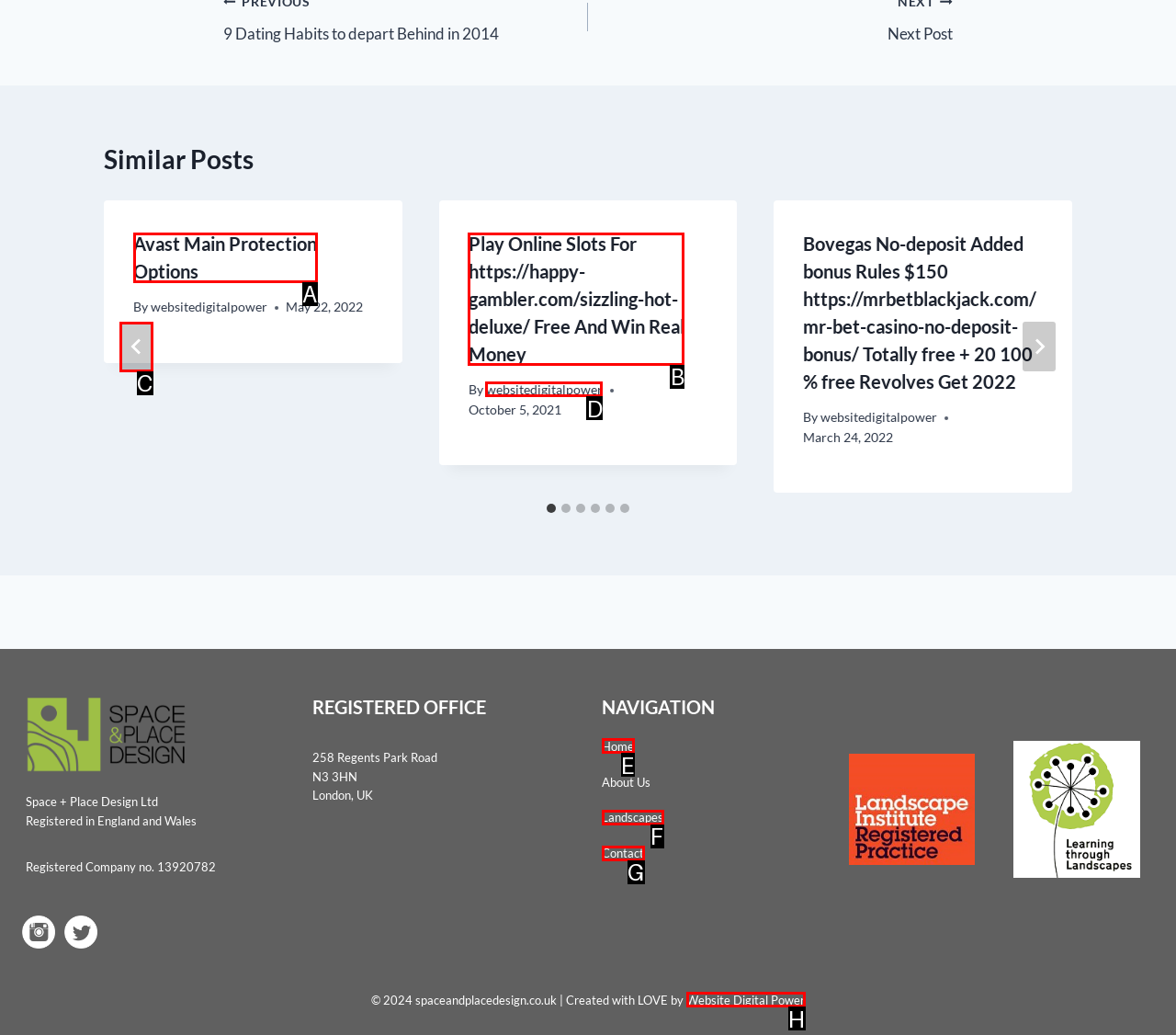For the task: Go to last slide, tell me the letter of the option you should click. Answer with the letter alone.

C